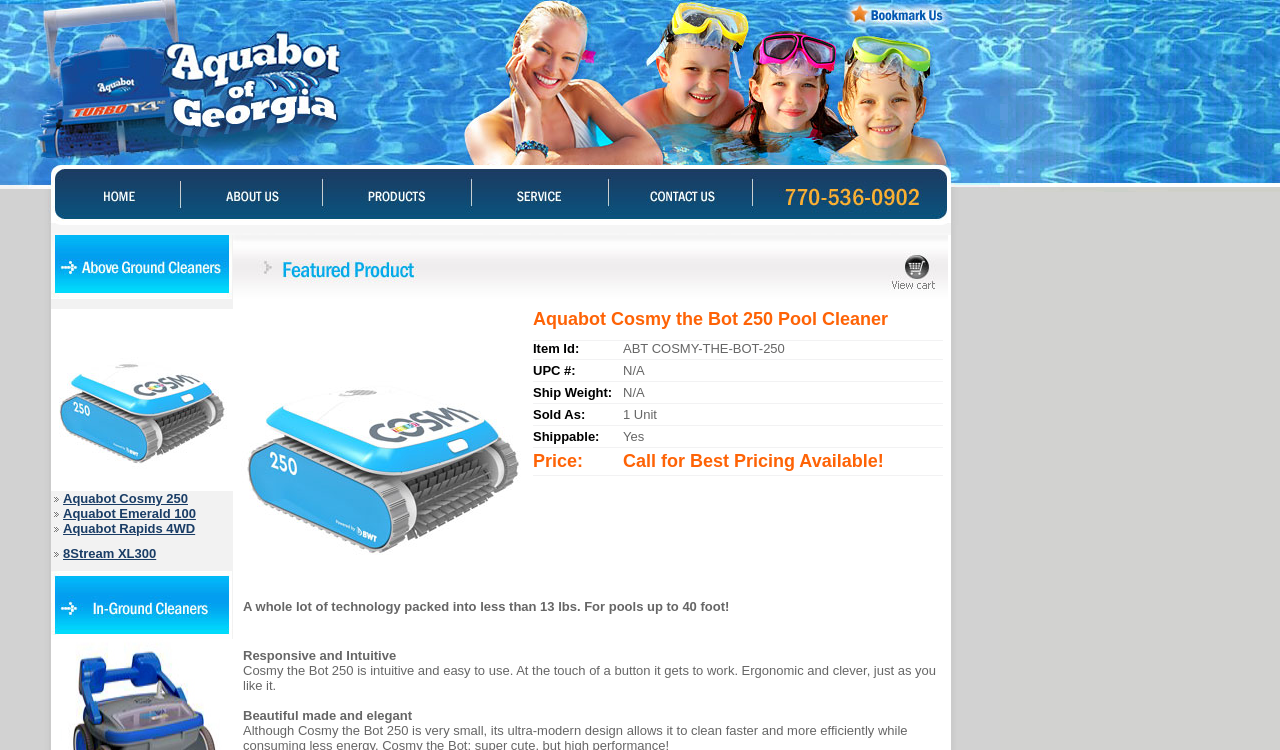Please identify the bounding box coordinates of the element that needs to be clicked to execute the following command: "Click on the 'BOOKMARK US!' link". Provide the bounding box using four float numbers between 0 and 1, formatted as [left, top, right, bottom].

[0.645, 0.019, 0.781, 0.041]